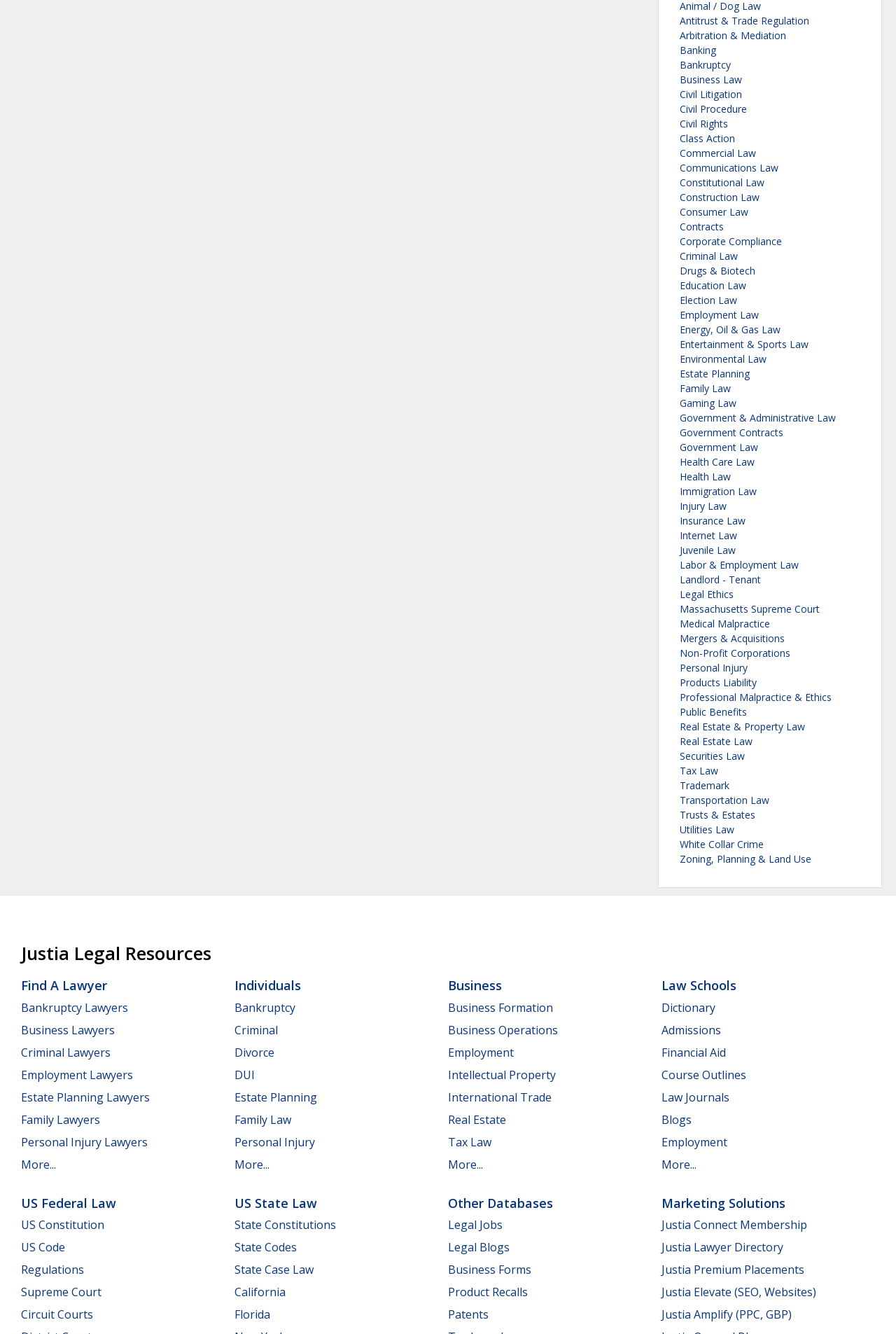Specify the bounding box coordinates for the region that must be clicked to perform the given instruction: "go to home page".

None